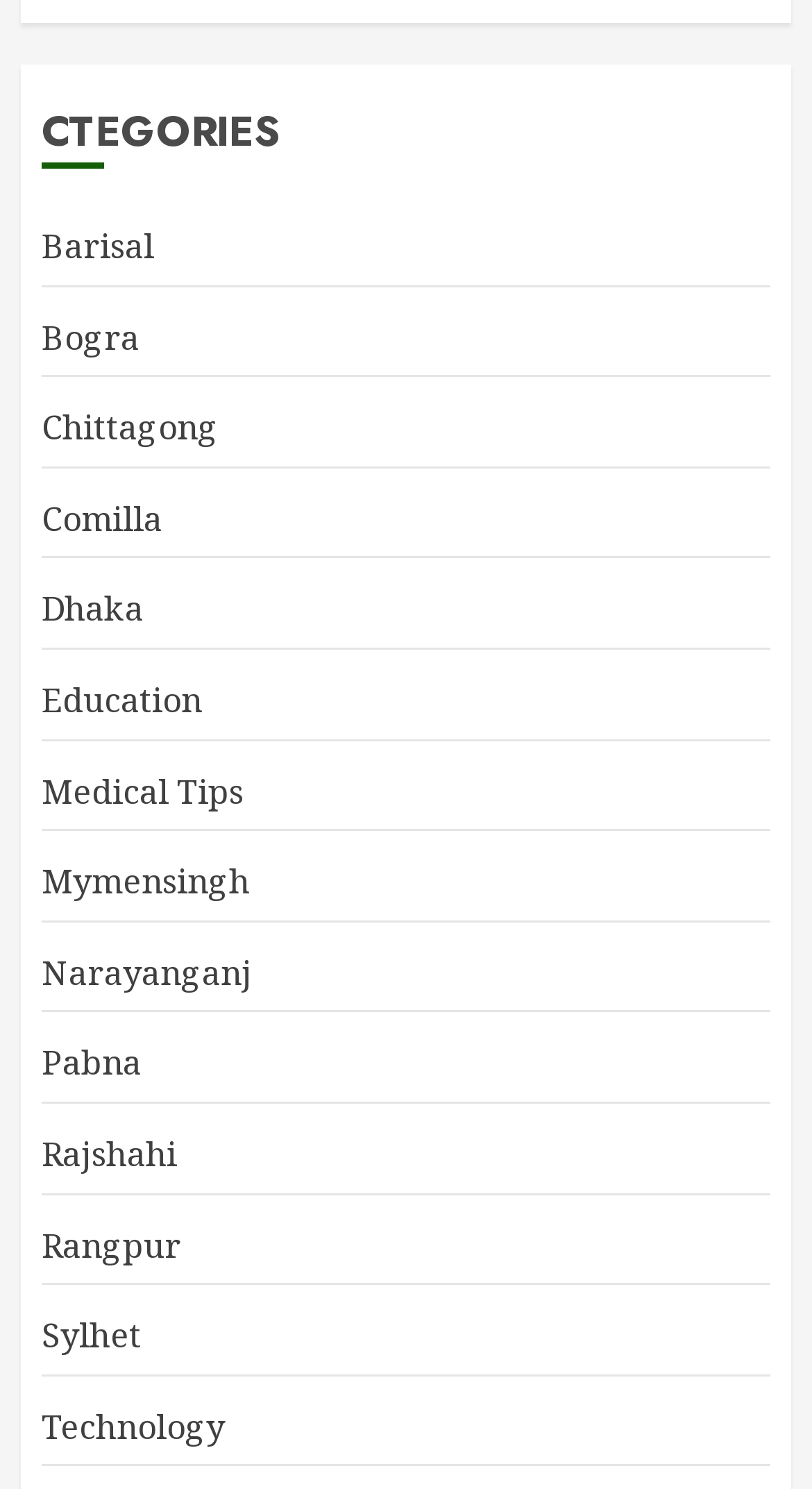Show the bounding box coordinates of the region that should be clicked to follow the instruction: "click on Barisal."

[0.051, 0.15, 0.19, 0.182]